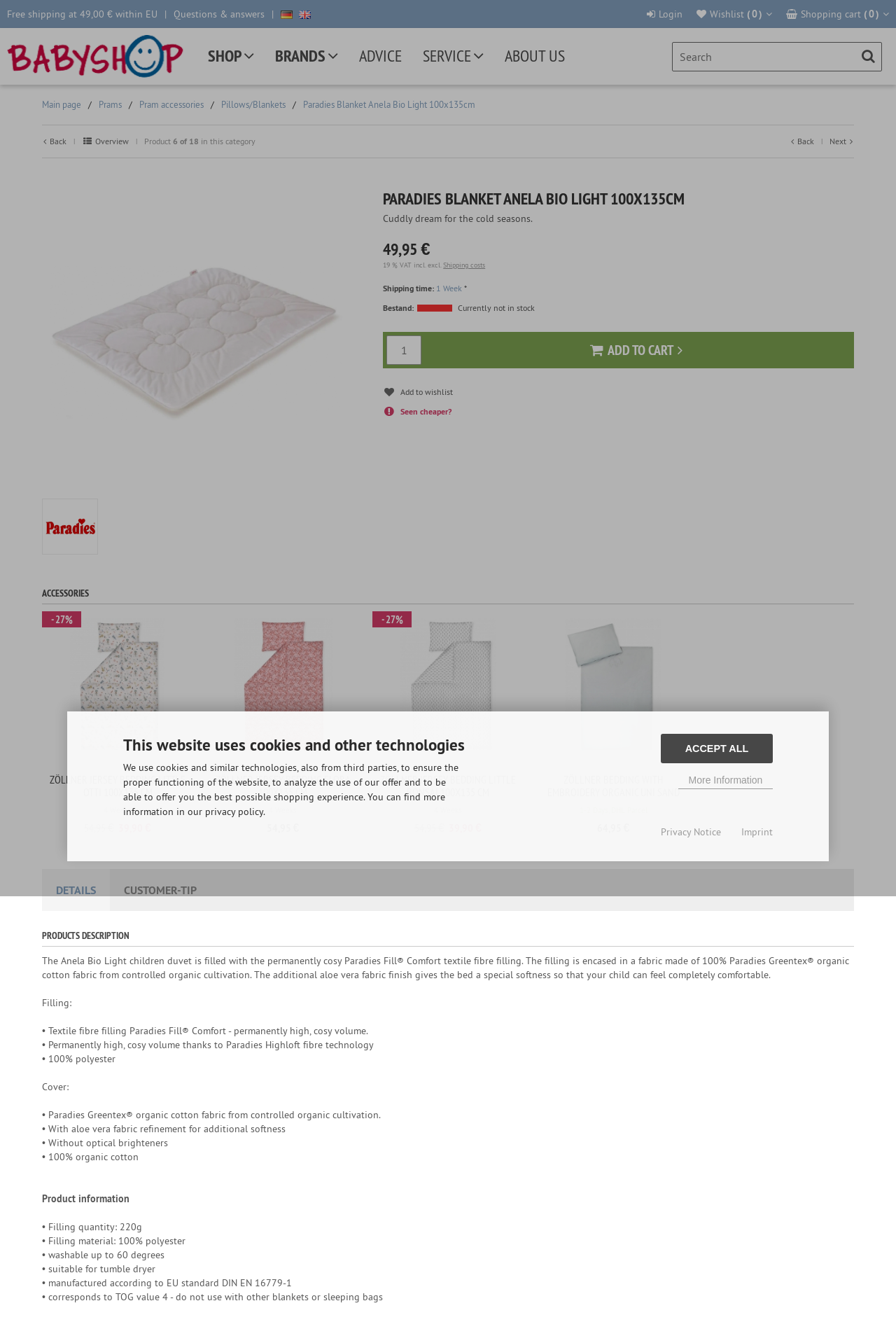Locate the bounding box coordinates of the clickable part needed for the task: "Read the 'Best Suet Feeders Review – Updated 2021' article".

None